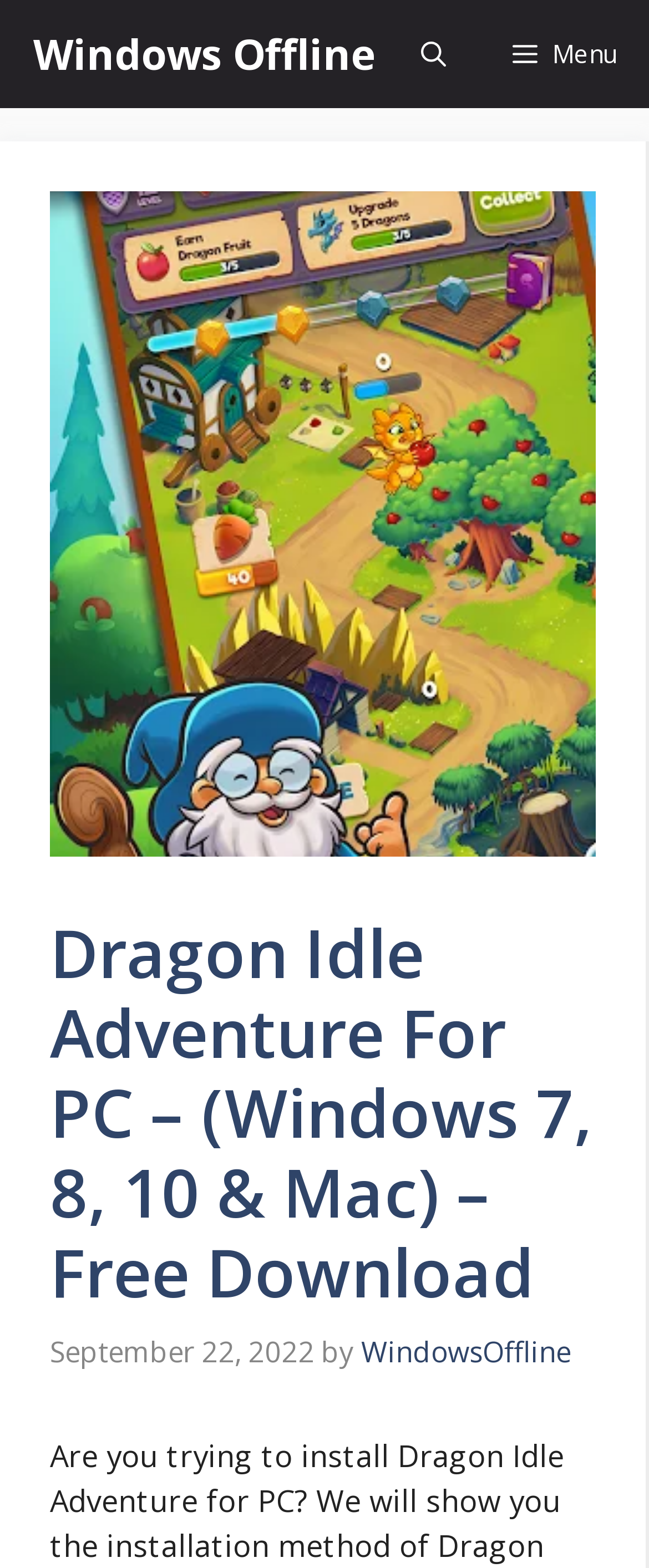Given the element description "aria-label="Open Search Bar"", identify the bounding box of the corresponding UI element.

[0.597, 0.0, 0.738, 0.069]